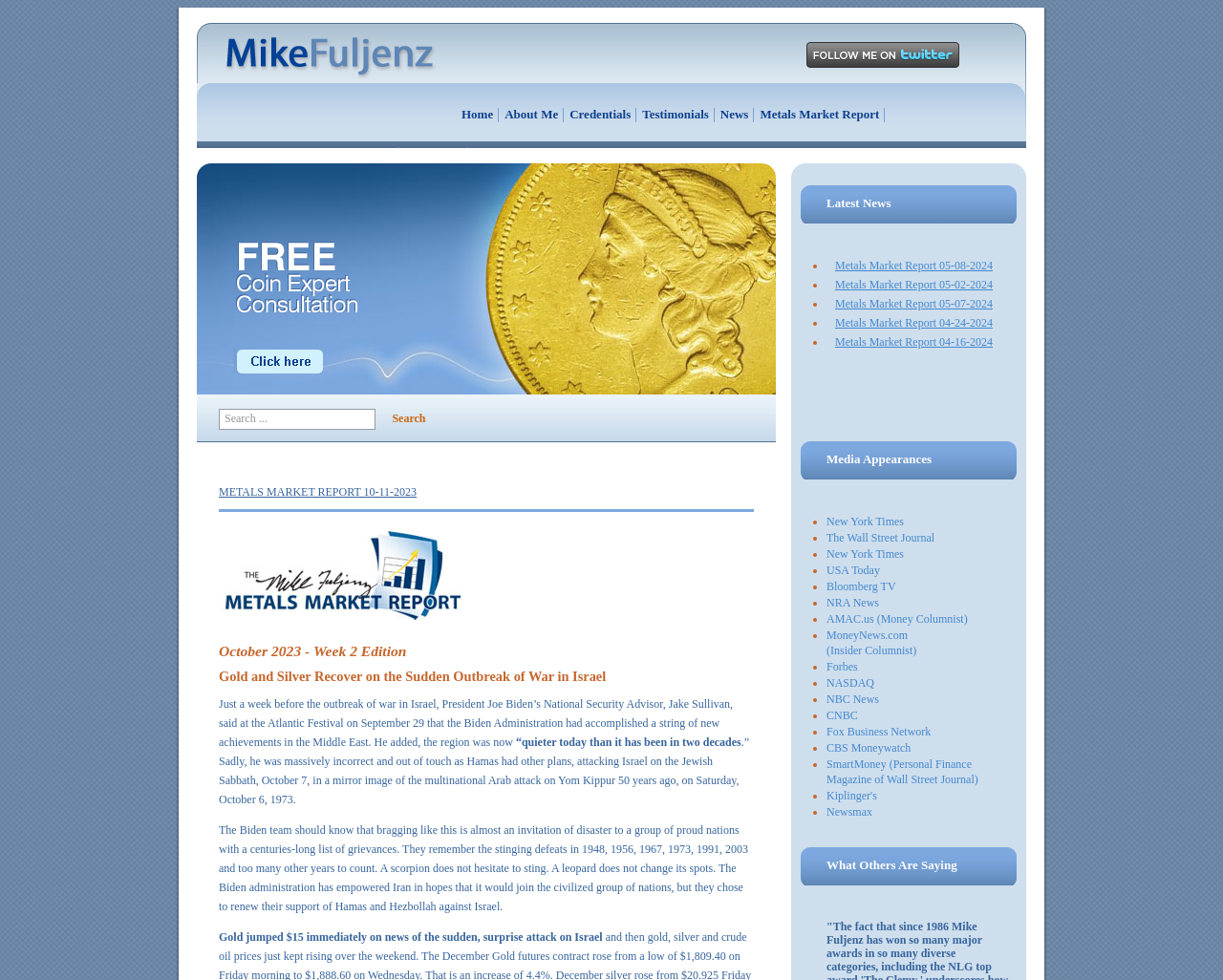Use a single word or phrase to answer the question: How many links are there in the navigation menu?

7